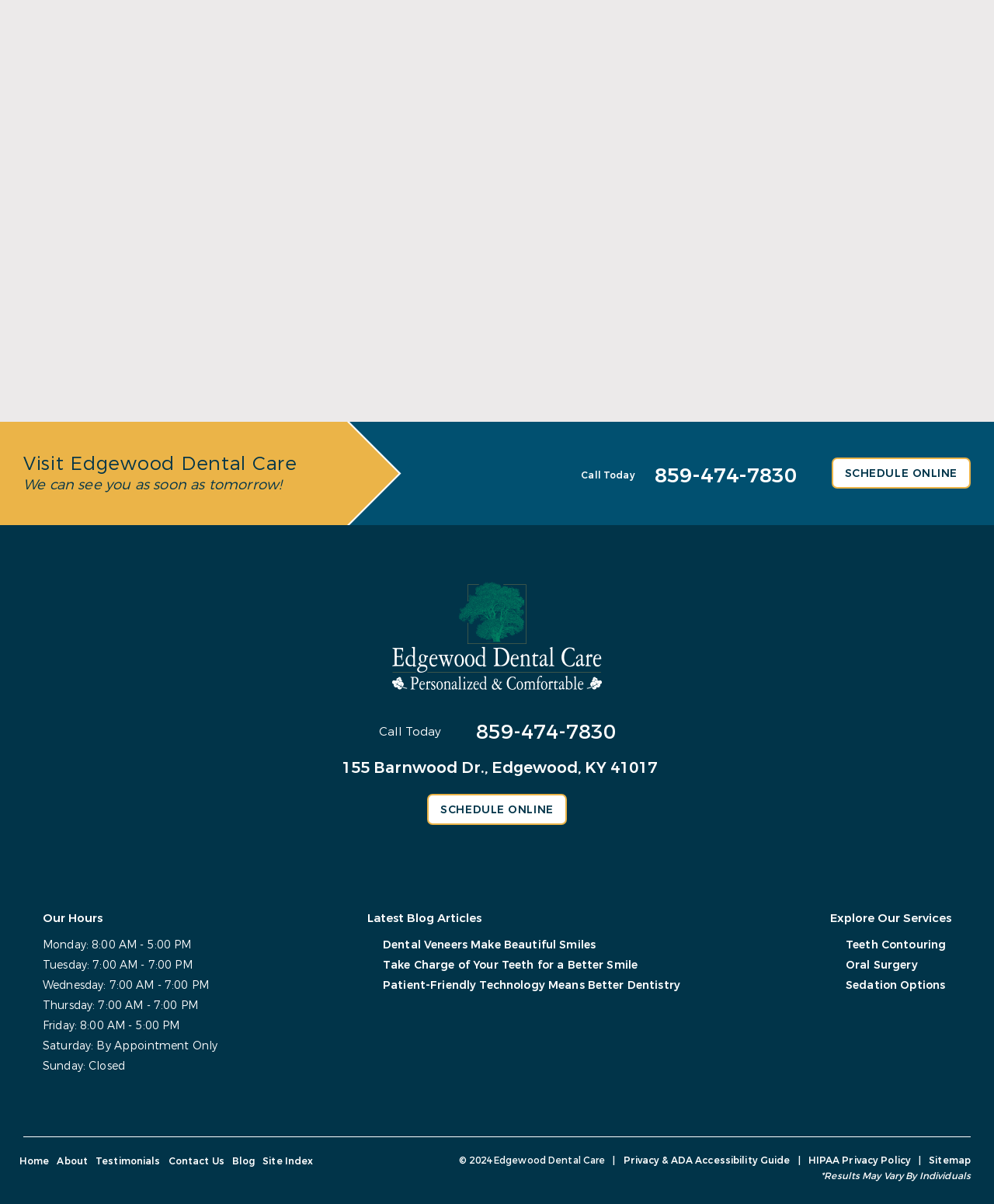Identify the bounding box coordinates for the element that needs to be clicked to fulfill this instruction: "Call the dentist". Provide the coordinates in the format of four float numbers between 0 and 1: [left, top, right, bottom].

[0.585, 0.388, 0.802, 0.4]